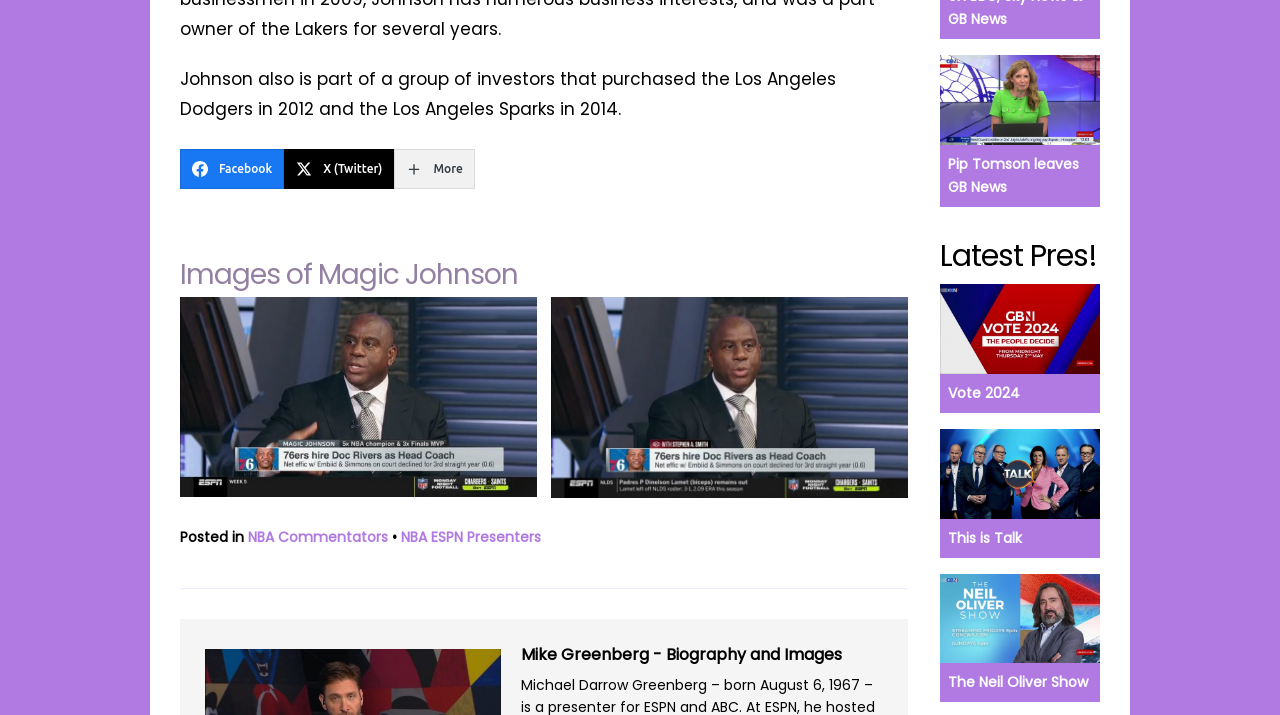What is the purpose of the links below Magic Johnson's images?
Please respond to the question with a detailed and well-explained answer.

The links below Magic Johnson's images are accompanied by images and have descriptive text, suggesting that they are promotional links for various news programs or events. The text 'Latest Pres!' and the presence of images also support this conclusion.